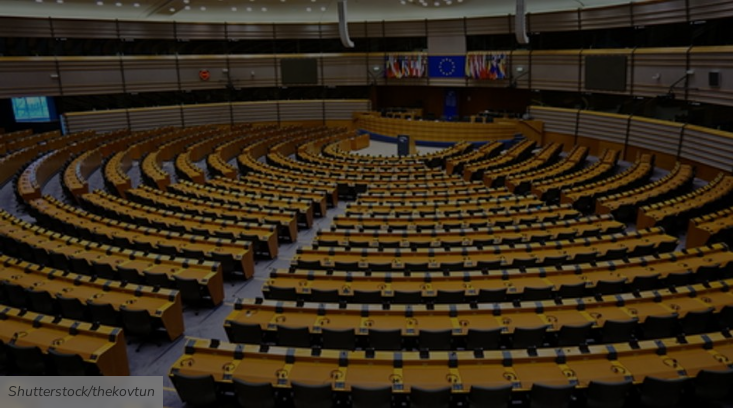Provide a thorough description of the image, including all visible elements.

The image depicts the interior of the European Parliament, showcasing a large, oval chamber filled with rows of empty desk spaces. The design features modern seating arrangements and individual voting panels at each station, emphasizing the parliamentary function of deliberation and decision-making. In the backdrop, multiple flags representing European Union member states hang atop a prominent blue wall adorned with the EU emblem, symbolizing unity among the nations. The atmosphere conveys a sense of readiness for discussion and legislative processes, with the absence of people highlighting the chamber’s capacity to host significant debates and votes. The image is credited to Shutterstock, with the photographer's name being 'thekovtun.'